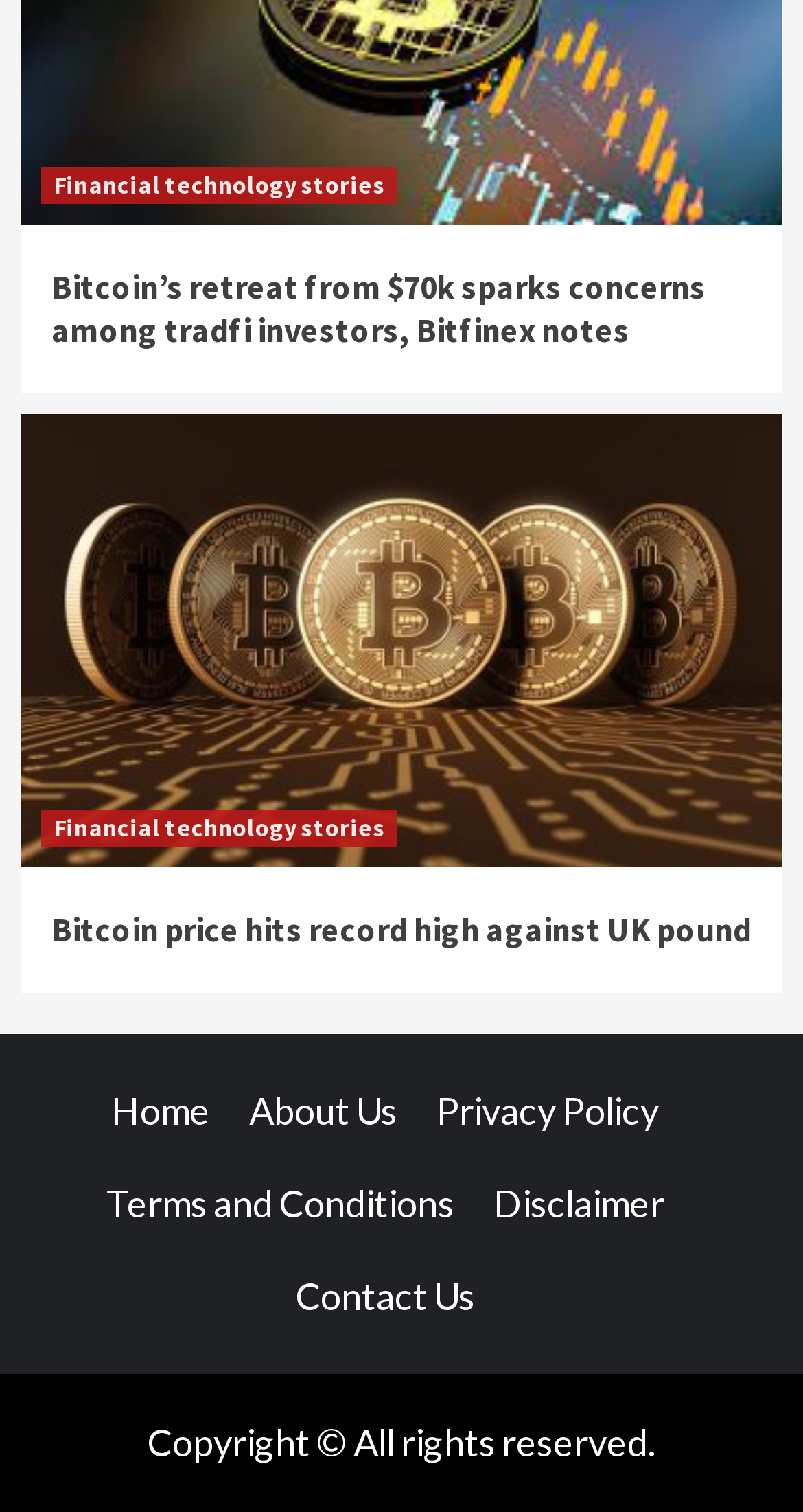Find the bounding box of the UI element described as: "Home". The bounding box coordinates should be given as four float values between 0 and 1, i.e., [left, top, right, bottom].

[0.138, 0.719, 0.303, 0.749]